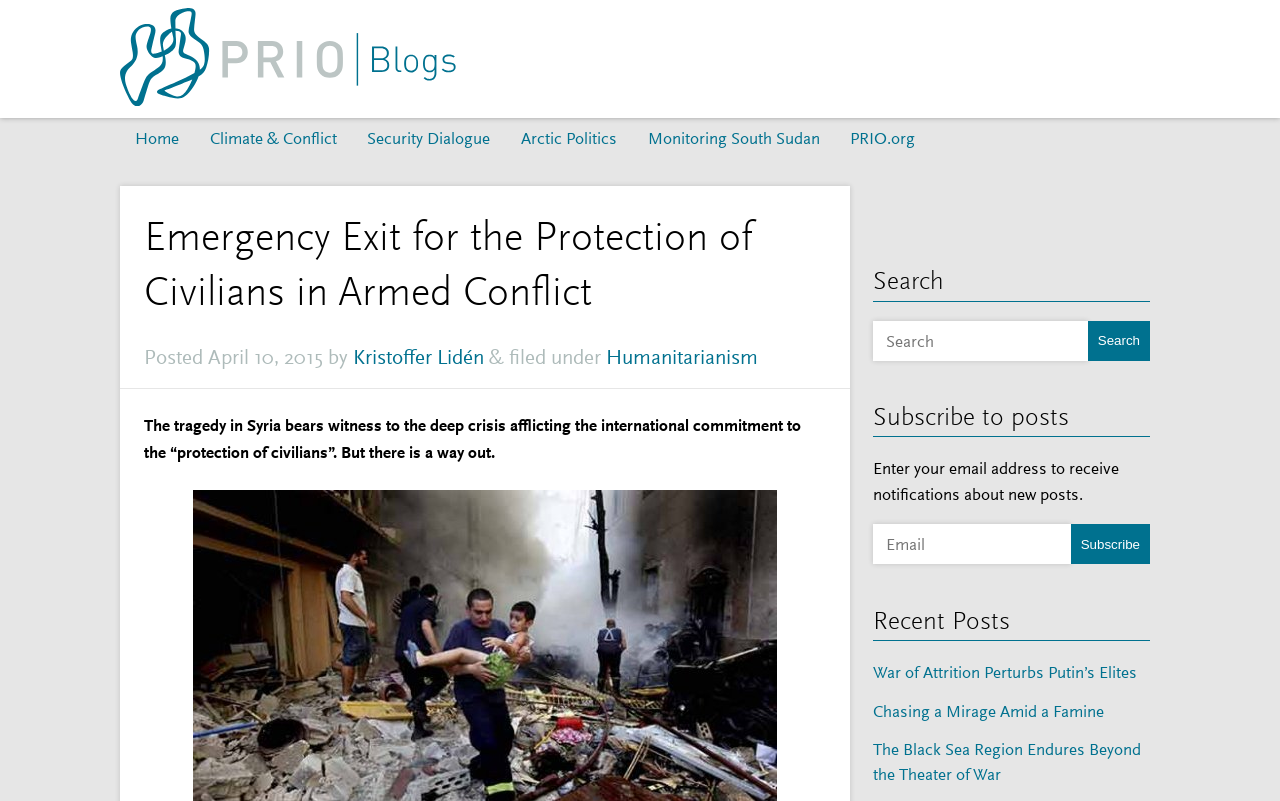Please give a short response to the question using one word or a phrase:
What is the purpose of the textbox in the 'Subscribe to posts' section?

Enter email address